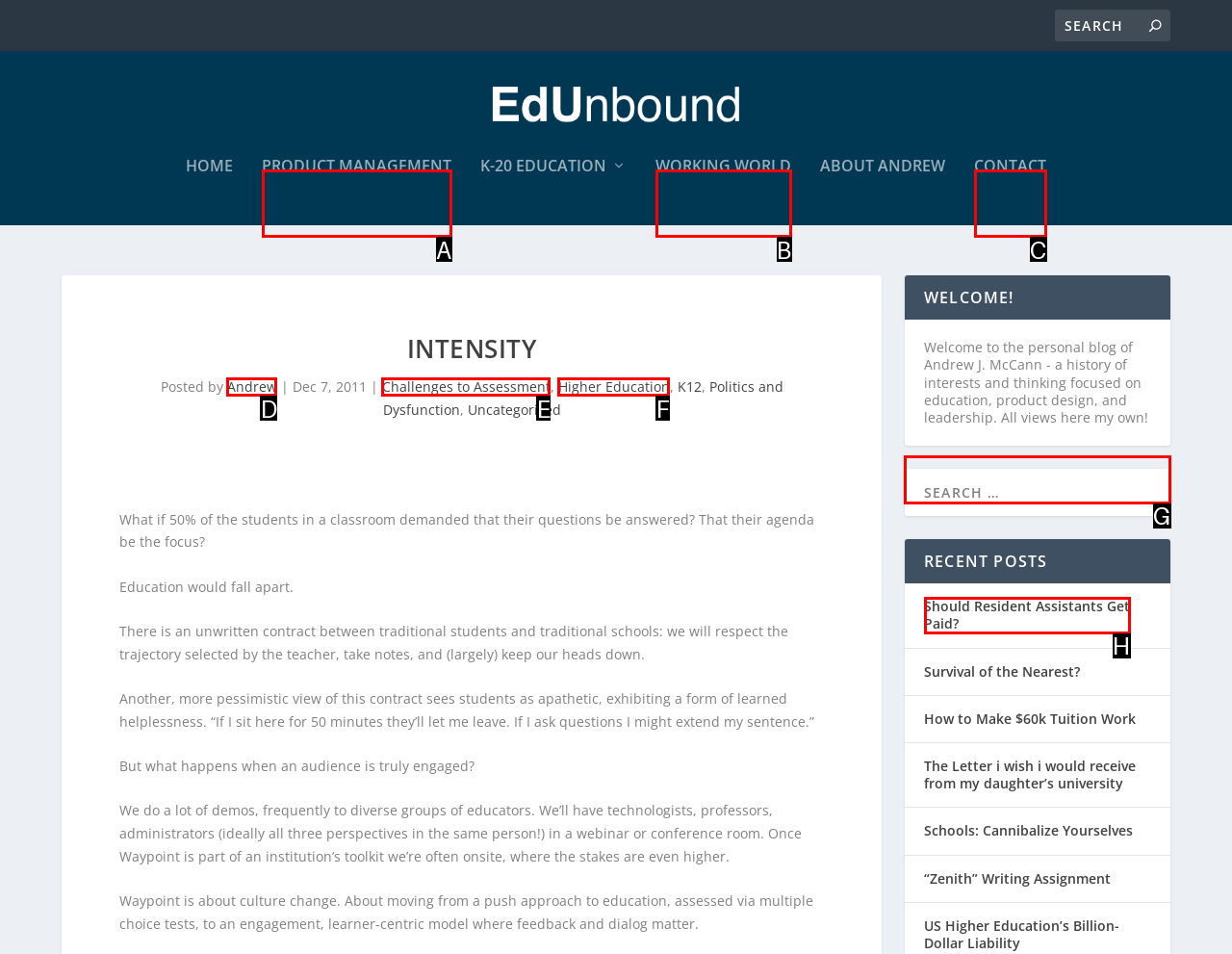Point out the specific HTML element to click to complete this task: Search again Reply with the letter of the chosen option.

G